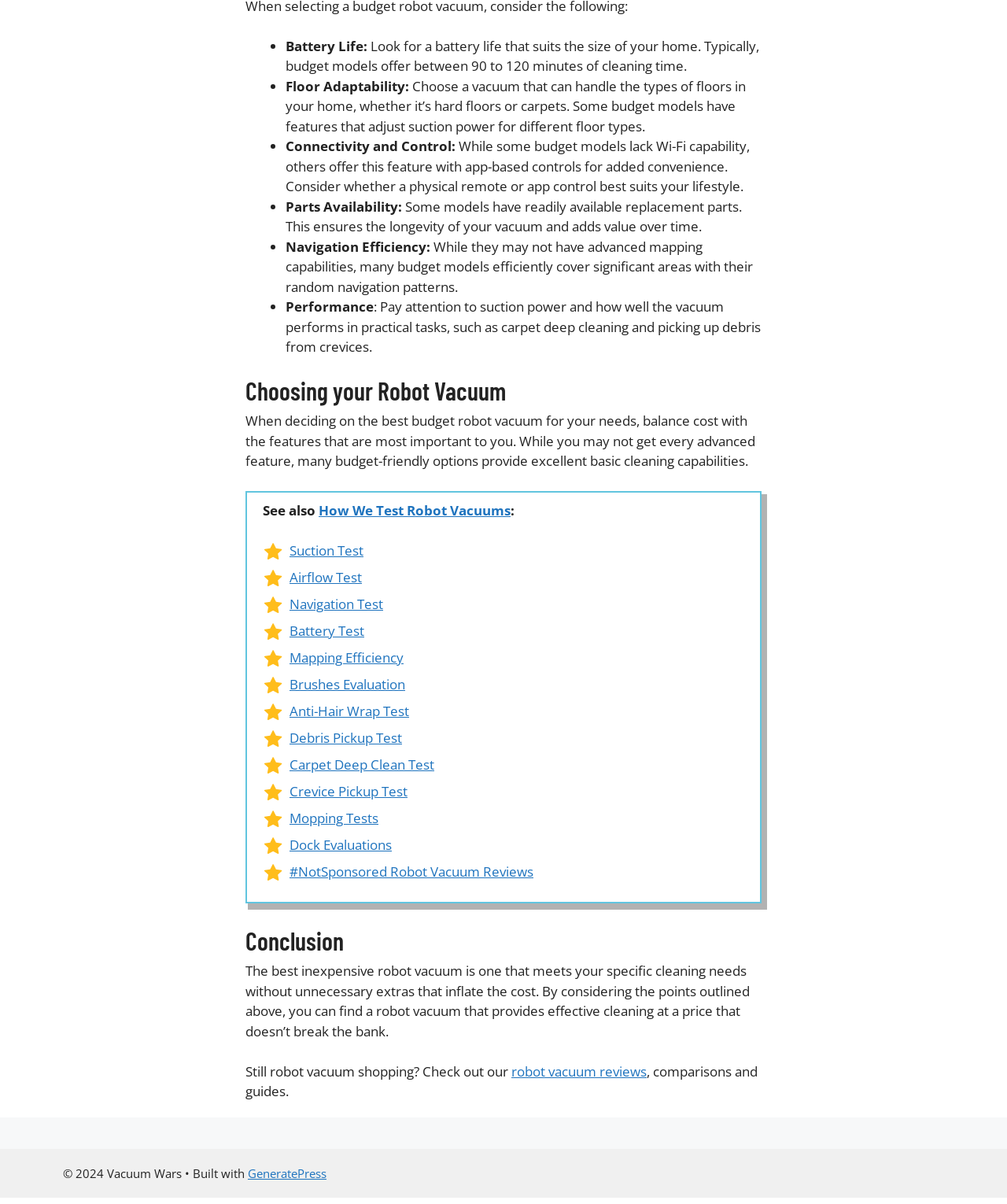Based on the image, provide a detailed and complete answer to the question: 
What is the main idea of the webpage?

The main idea of the webpage is to provide guidance on choosing the best budget robot vacuum that meets specific cleaning needs without unnecessary extras that inflate the cost. The webpage outlines key factors to consider, such as battery life, floor adaptability, and performance, to help readers make an informed decision.